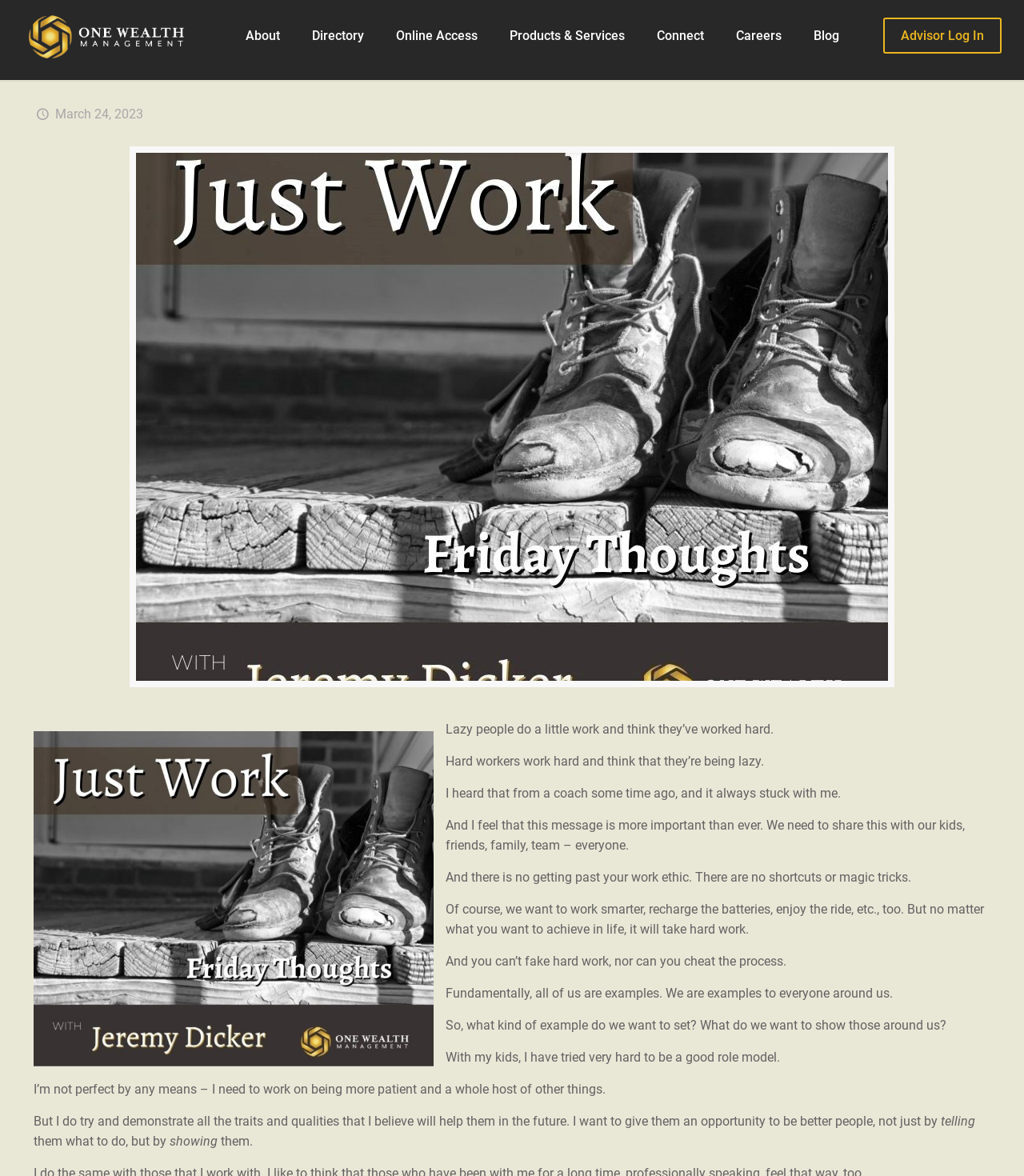Determine the bounding box coordinates of the section to be clicked to follow the instruction: "Click on the 'Advisor Log In' link". The coordinates should be given as four float numbers between 0 and 1, formatted as [left, top, right, bottom].

[0.863, 0.015, 0.978, 0.046]